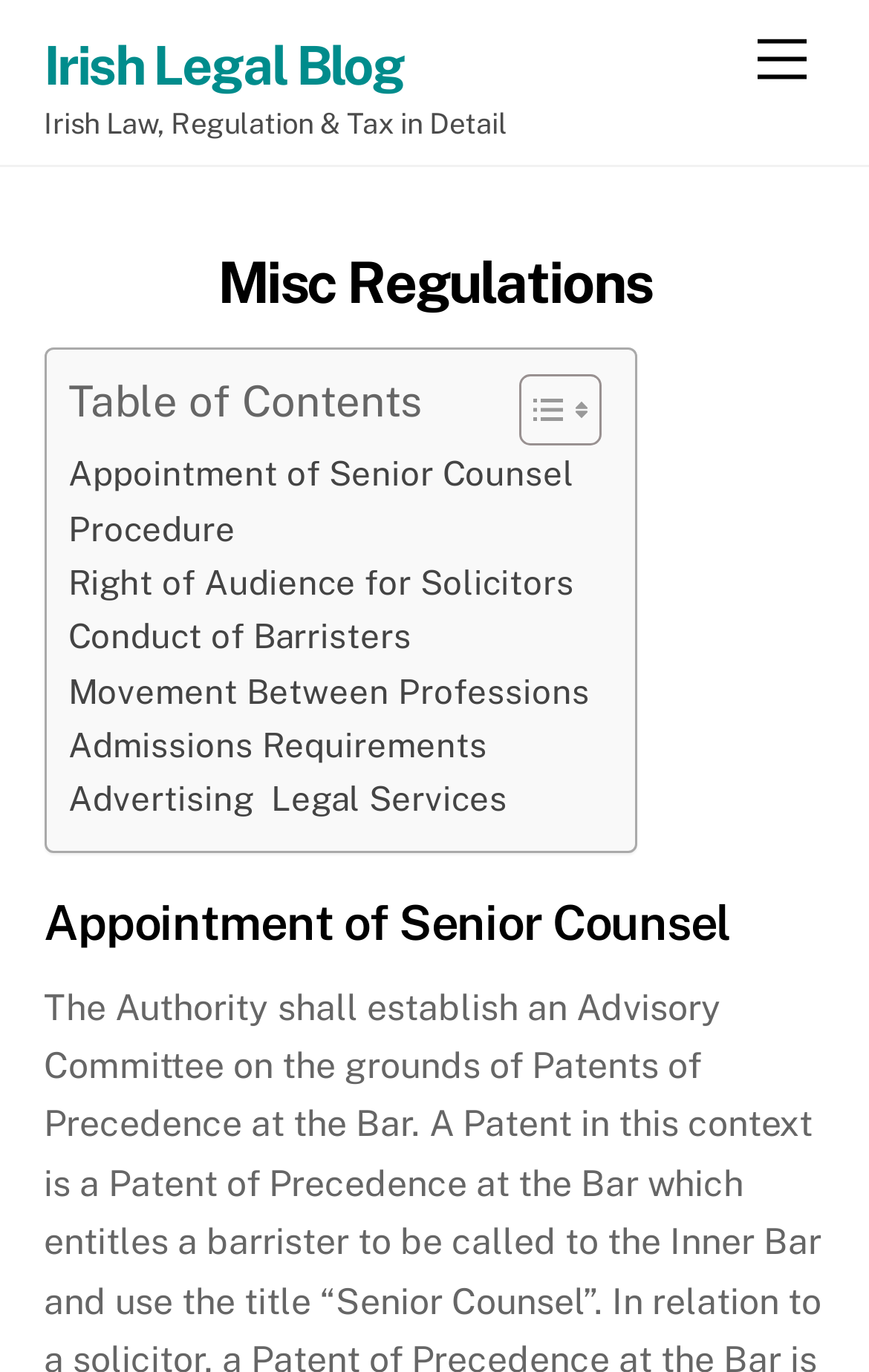Determine the bounding box coordinates for the area that should be clicked to carry out the following instruction: "Click on the 'Menu' link".

[0.847, 0.012, 0.95, 0.075]